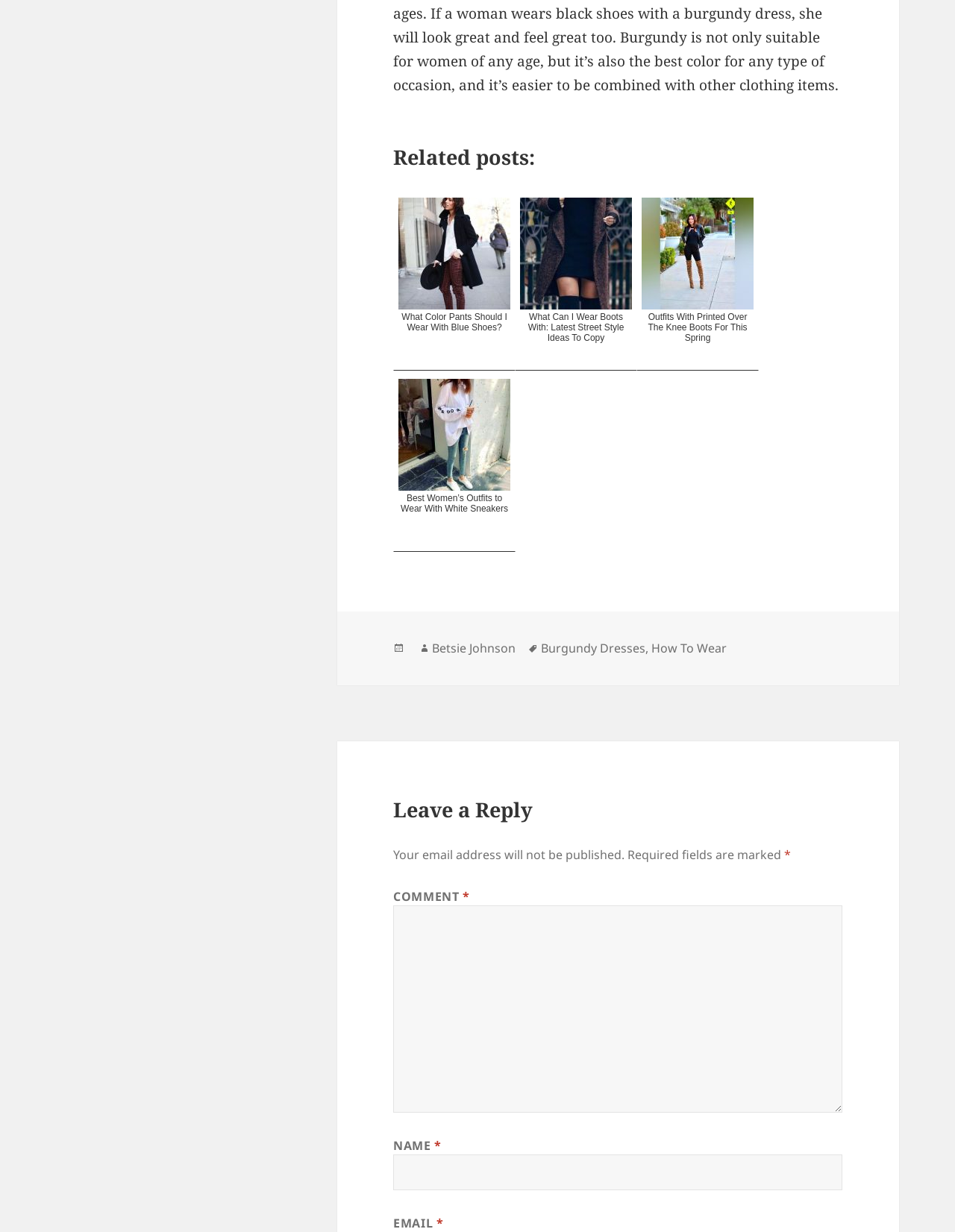Please examine the image and answer the question with a detailed explanation:
How many related posts are there?

I counted the number of links under the 'Related posts:' heading, and there are four links: 'What Color Pants Should I Wear With Blue Shoes?', 'What Can I Wear Boots With: Latest Street Style Ideas To Copy', 'Outfits With Printed Over The Knee Boots For This Spring', and '28 Best Women’s Outfits to Wear With White Sneakers'.